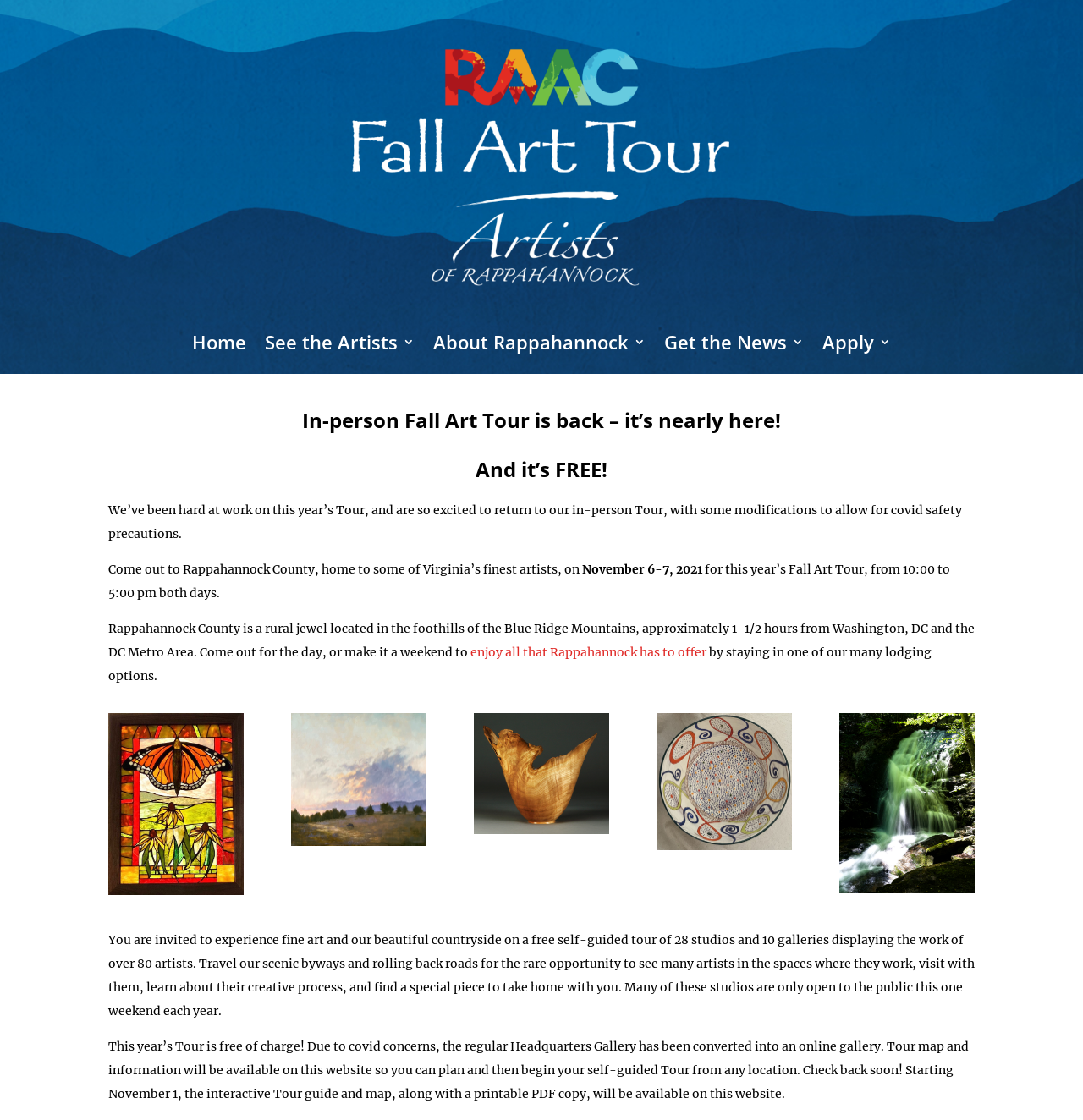How many artists are participating in the tour?
Could you answer the question with a detailed and thorough explanation?

I found the number of artists participating in the tour by reading the text content of the webpage, specifically the sentence 'You are invited to experience fine art and our beautiful countryside on a free self-guided tour of 28 studios and 10 galleries displaying the work of over 80 artists...' which provides the information.